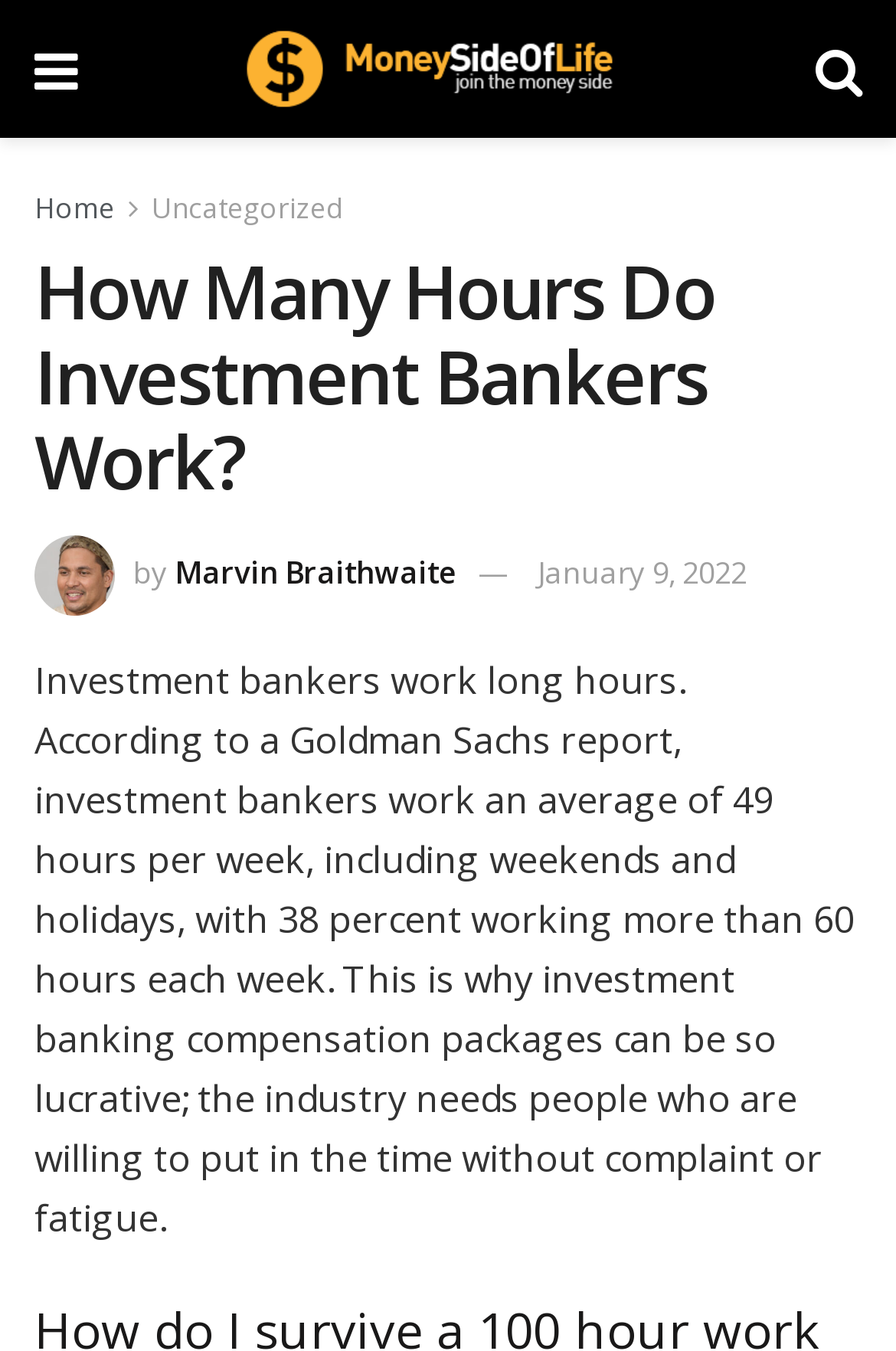Locate the bounding box of the UI element described in the following text: "Marvin Braithwaite".

[0.195, 0.407, 0.51, 0.438]